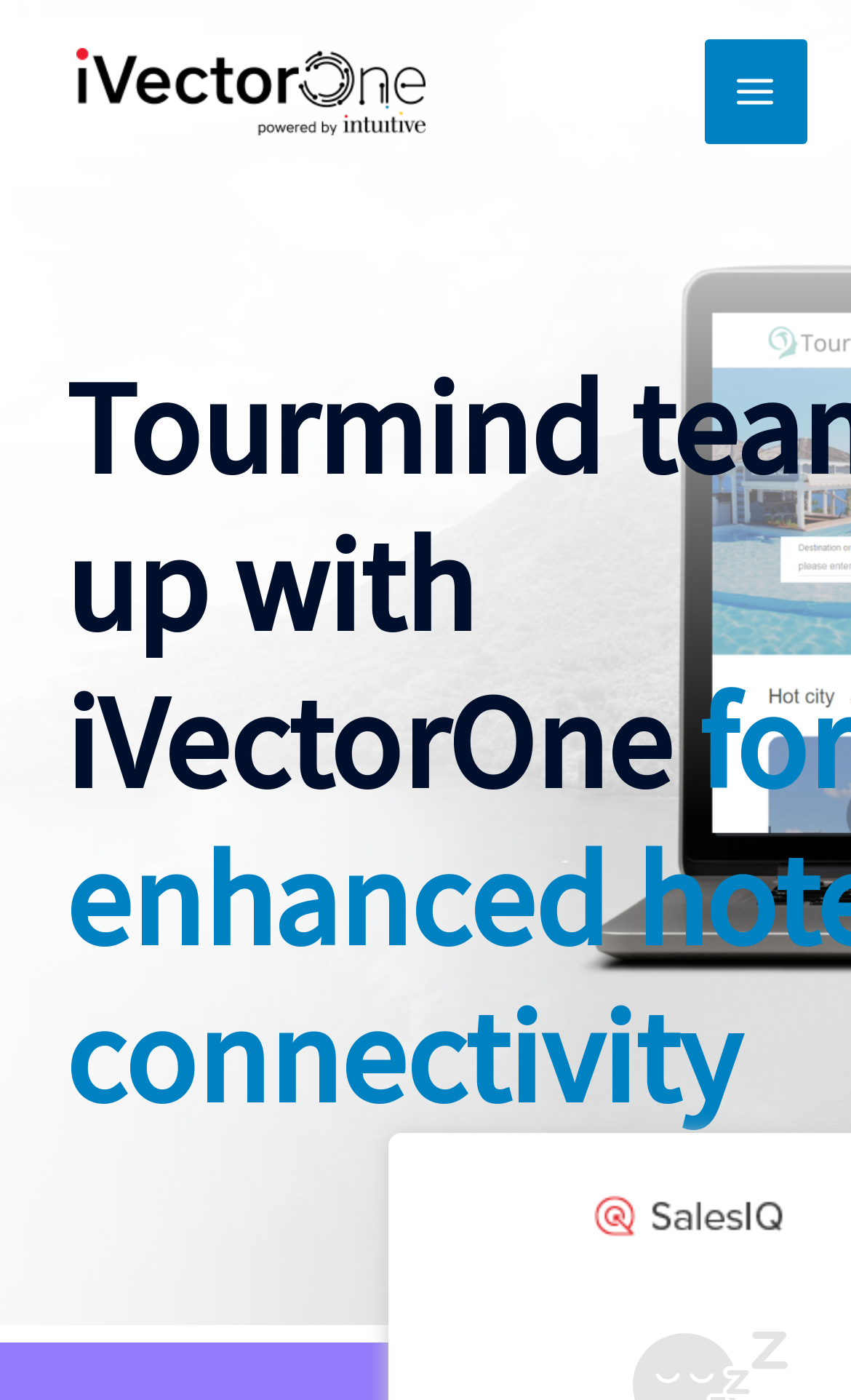Please provide a detailed answer to the question below based on the screenshot: 
Is the main menu expanded?

The button 'Main Menu' has an attribute 'expanded' set to 'False', indicating that the main menu is not expanded.